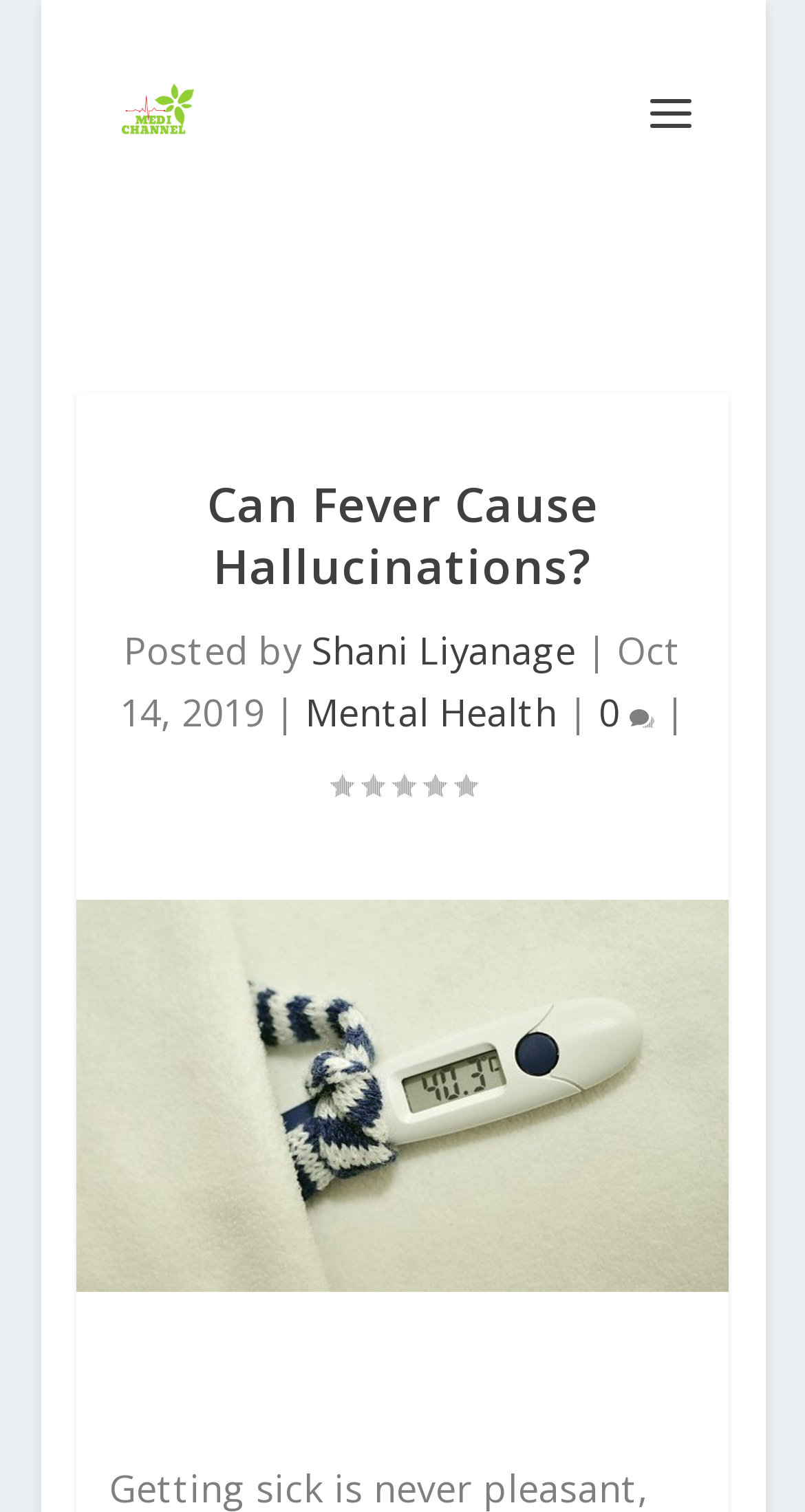Refer to the screenshot and answer the following question in detail:
What is the date of this article?

I found the date of the article by looking at the text 'Oct 14, 2019' which is located near the author's name and the category 'Mental Health'.